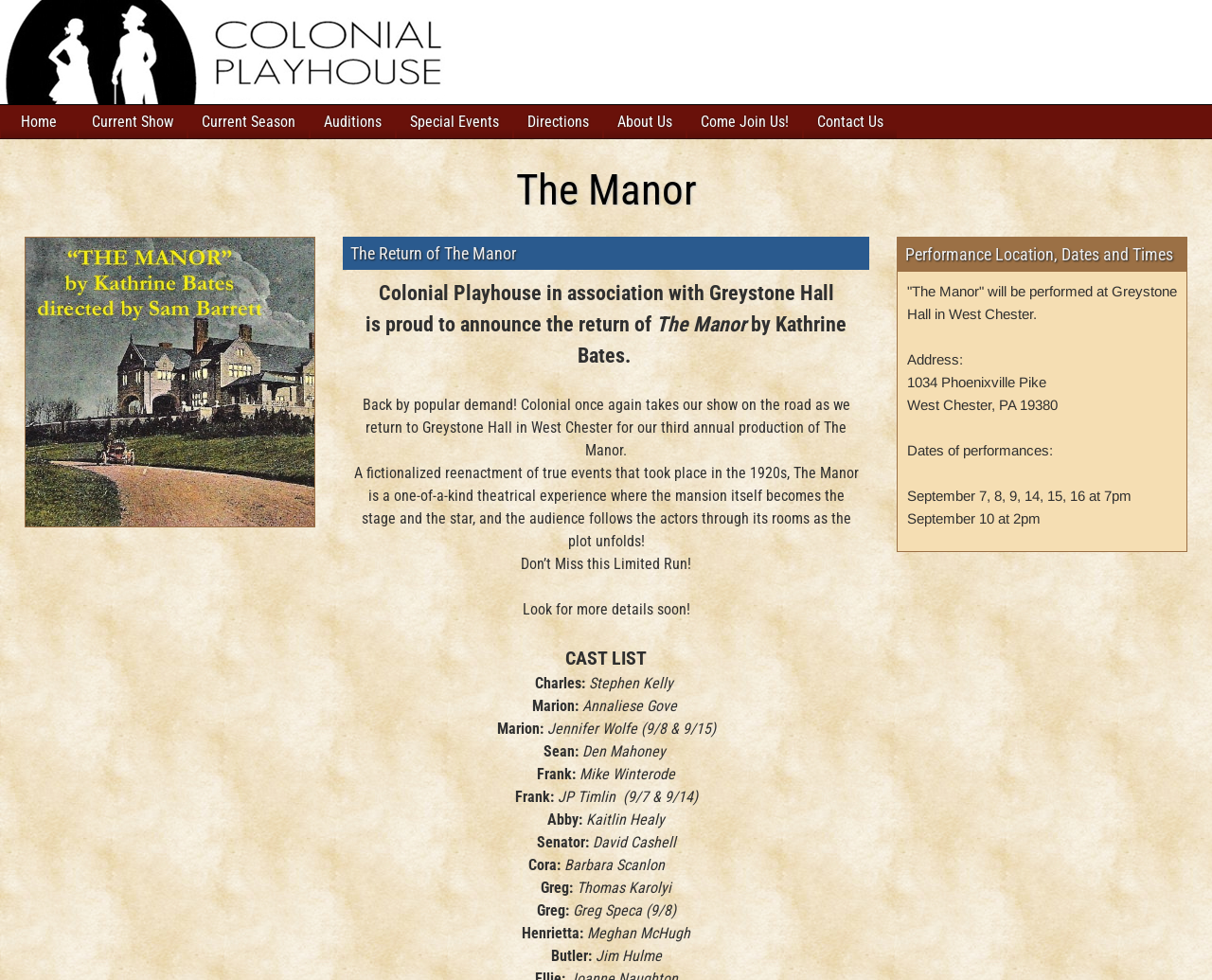Using the information from the screenshot, answer the following question thoroughly:
Who is the author of The Manor?

I found the answer in the section that announces the return of The Manor, which mentions that it is written by Kathrine Bates.